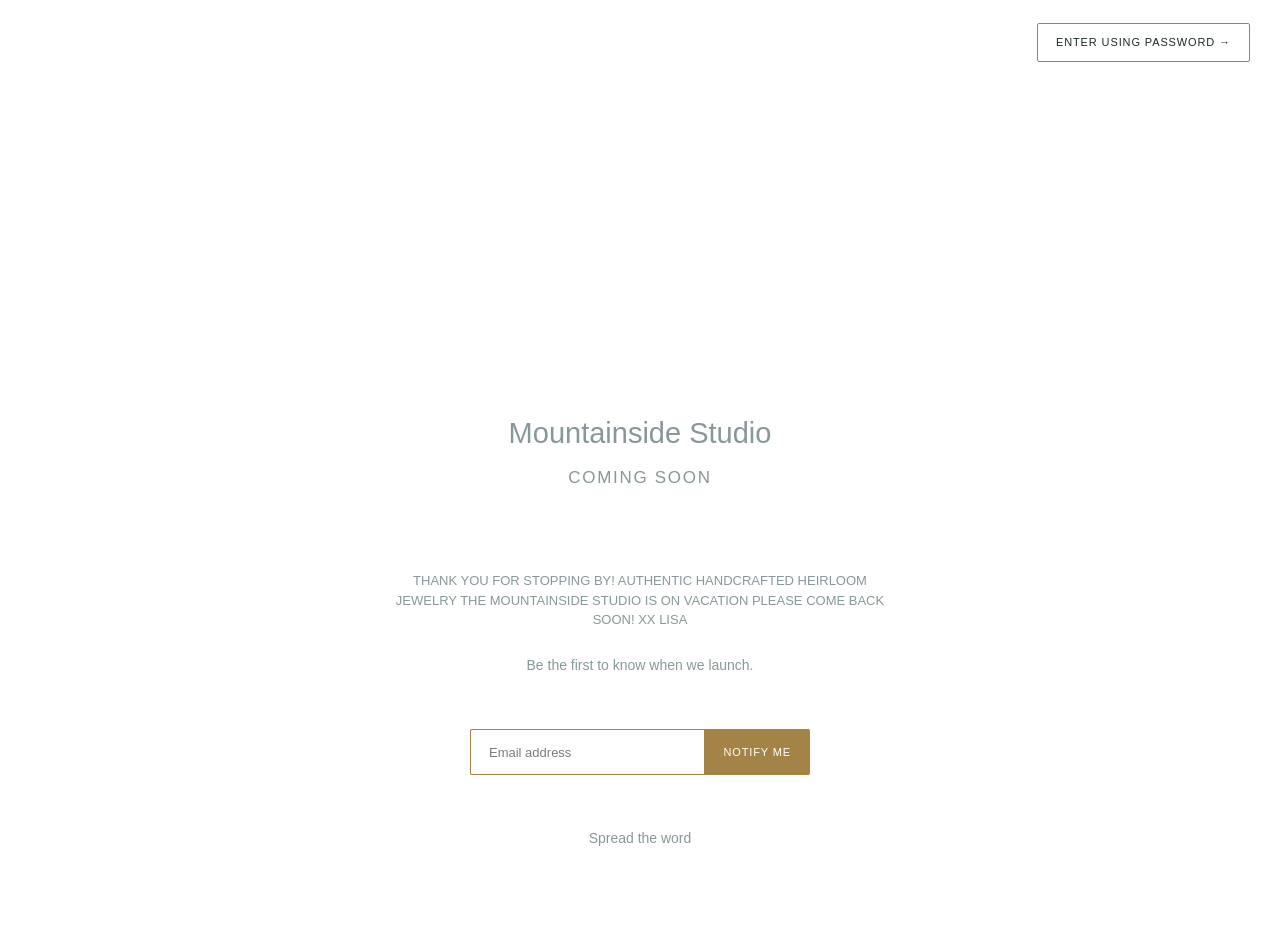What is the call-to-action for users who want to support the studio?
Offer a detailed and full explanation in response to the question.

The StaticText element 'Spread the word' suggests that users can support the studio by sharing information about it with others, although the exact mechanism for doing so is not specified.